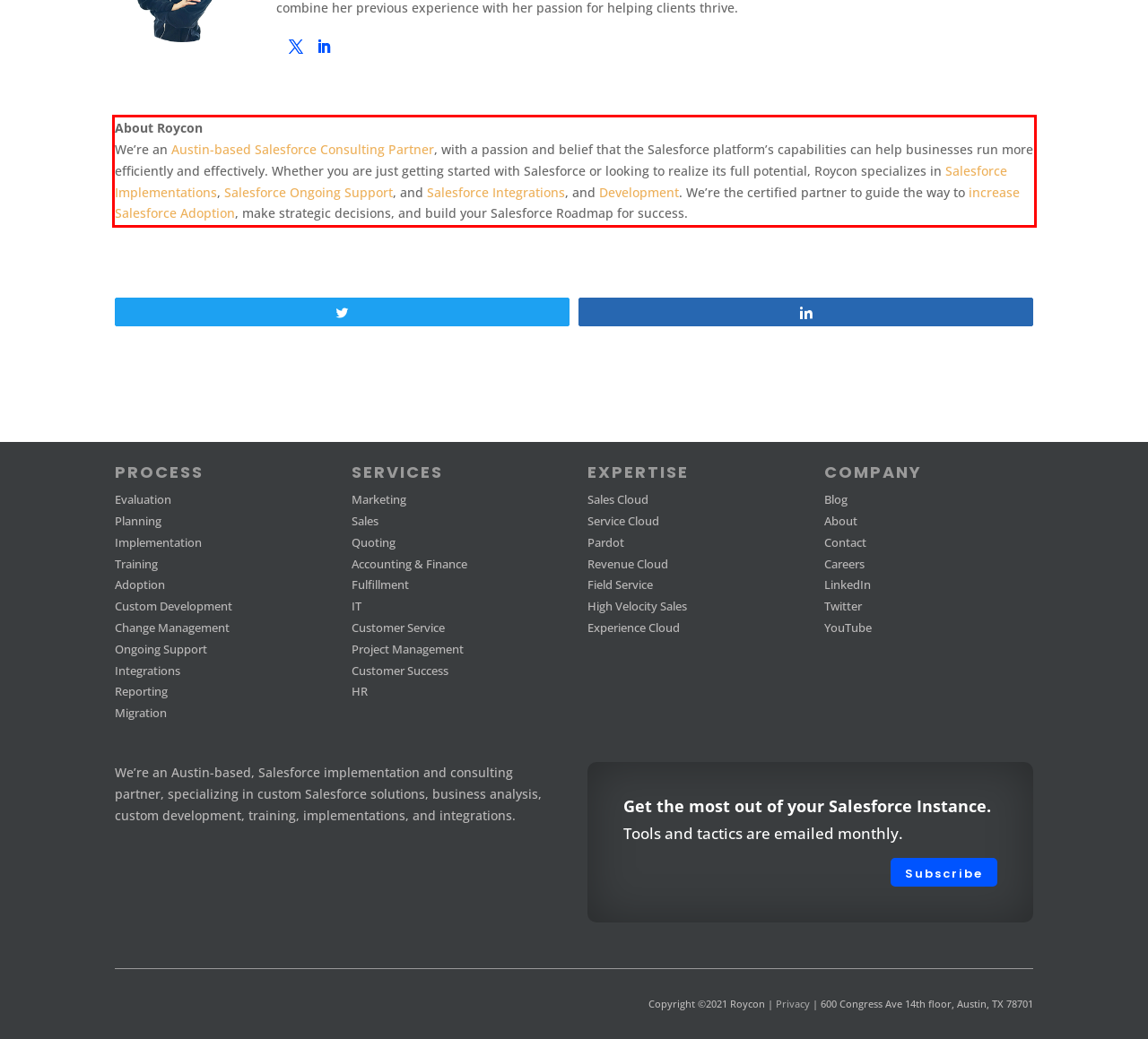You are given a webpage screenshot with a red bounding box around a UI element. Extract and generate the text inside this red bounding box.

About Roycon We’re an Austin-based Salesforce Consulting Partner, with a passion and belief that the Salesforce platform’s capabilities can help businesses run more efficiently and effectively. Whether you are just getting started with Salesforce or looking to realize its full potential, Roycon specializes in Salesforce Implementations, Salesforce Ongoing Support, and Salesforce Integrations, and Development. We’re the certified partner to guide the way to increase Salesforce Adoption, make strategic decisions, and build your Salesforce Roadmap for success.